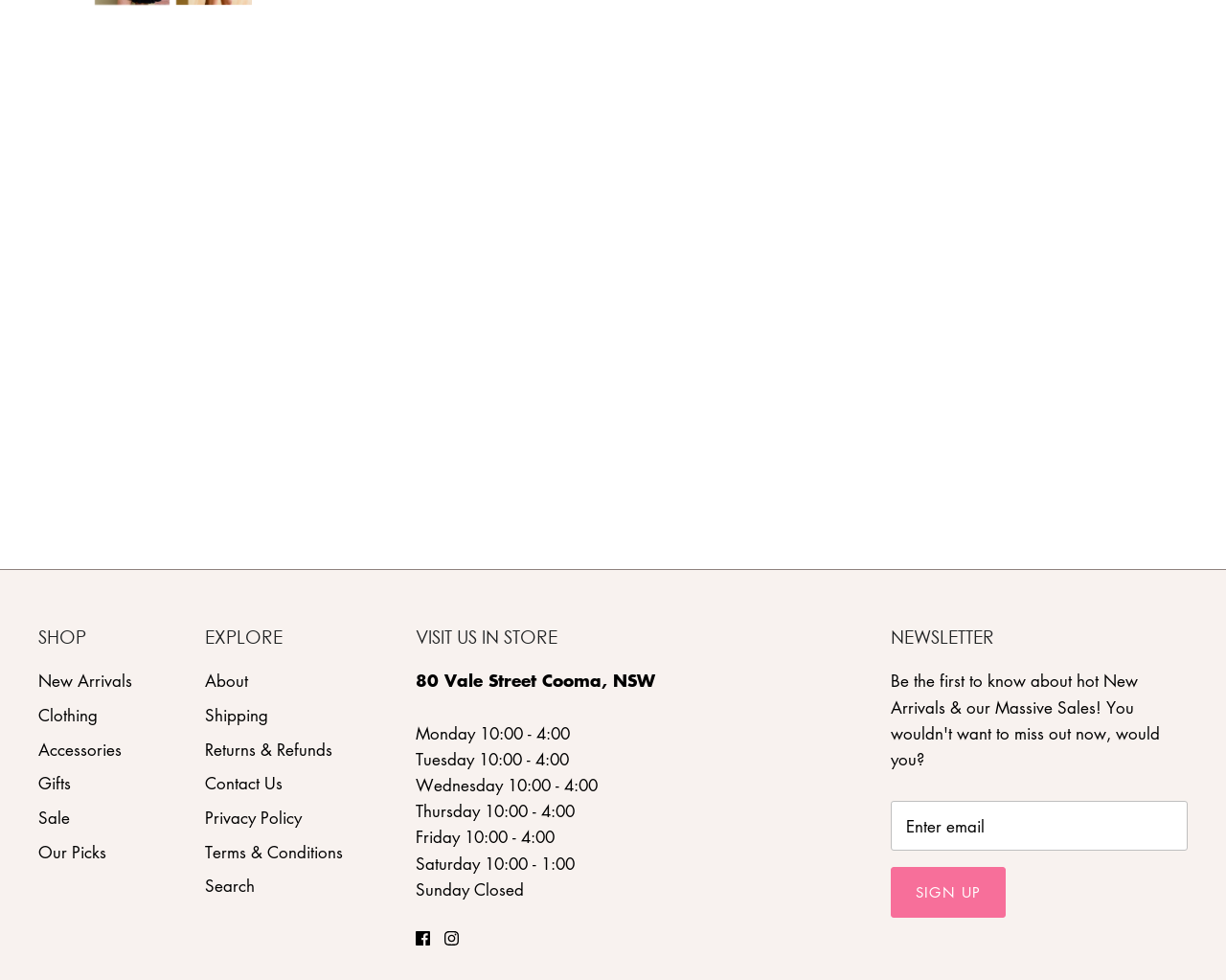Find the bounding box coordinates for the element that must be clicked to complete the instruction: "Sign up for the newsletter". The coordinates should be four float numbers between 0 and 1, indicated as [left, top, right, bottom].

[0.727, 0.885, 0.821, 0.937]